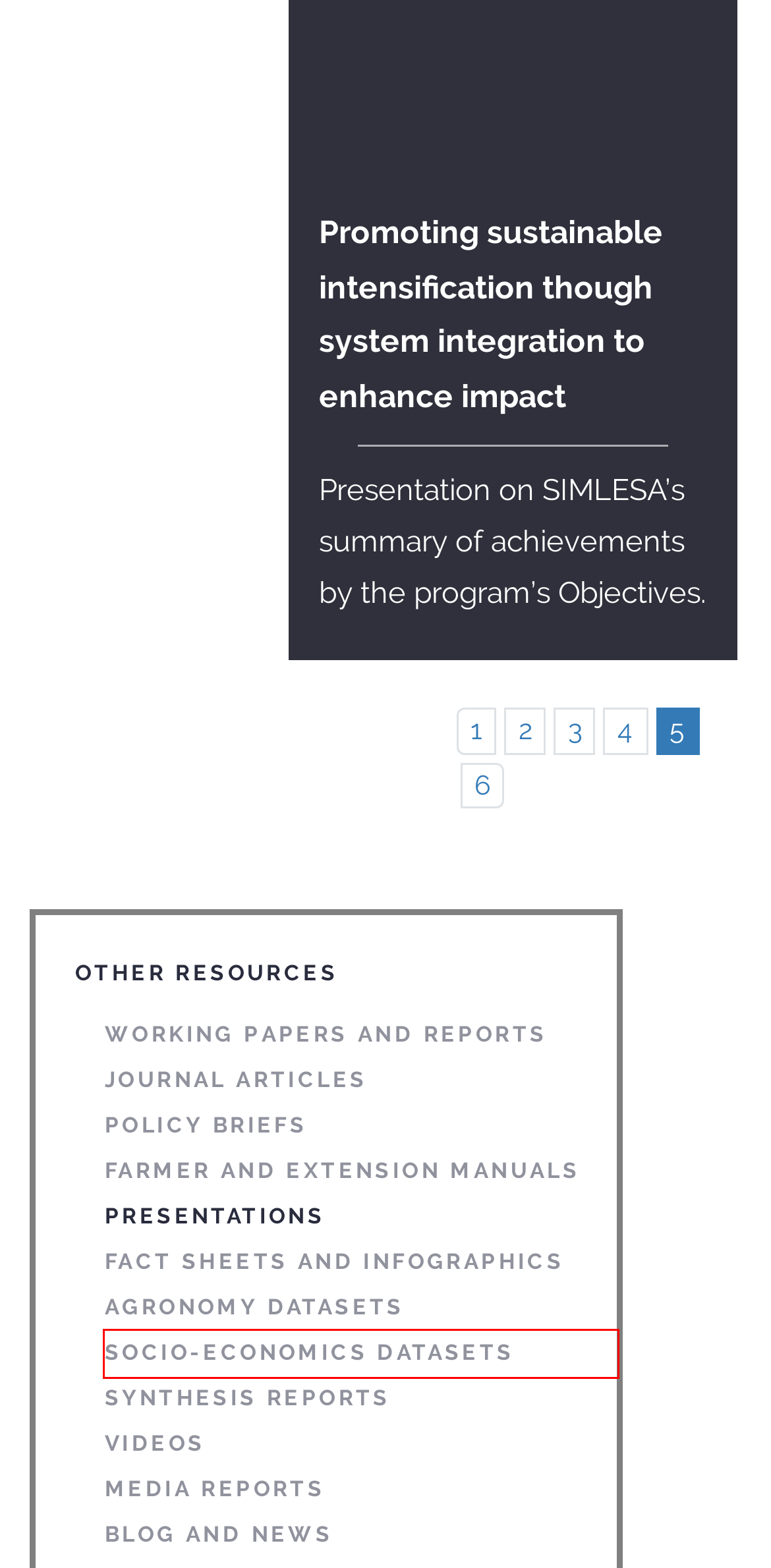You are presented with a screenshot of a webpage containing a red bounding box around an element. Determine which webpage description best describes the new webpage after clicking on the highlighted element. Here are the candidates:
A. Socioeconomics – SIMLESA
B. Synthesis Reports – SIMLESA
C. Resources – SIMLESA
D. Fact Sheets and Infographics – SIMLESA
E. Media Reports – SIMLESA
F. Field Manuals – SIMLESA
G. Videos – SIMLESA
H. Blogs – SIMLESA

A